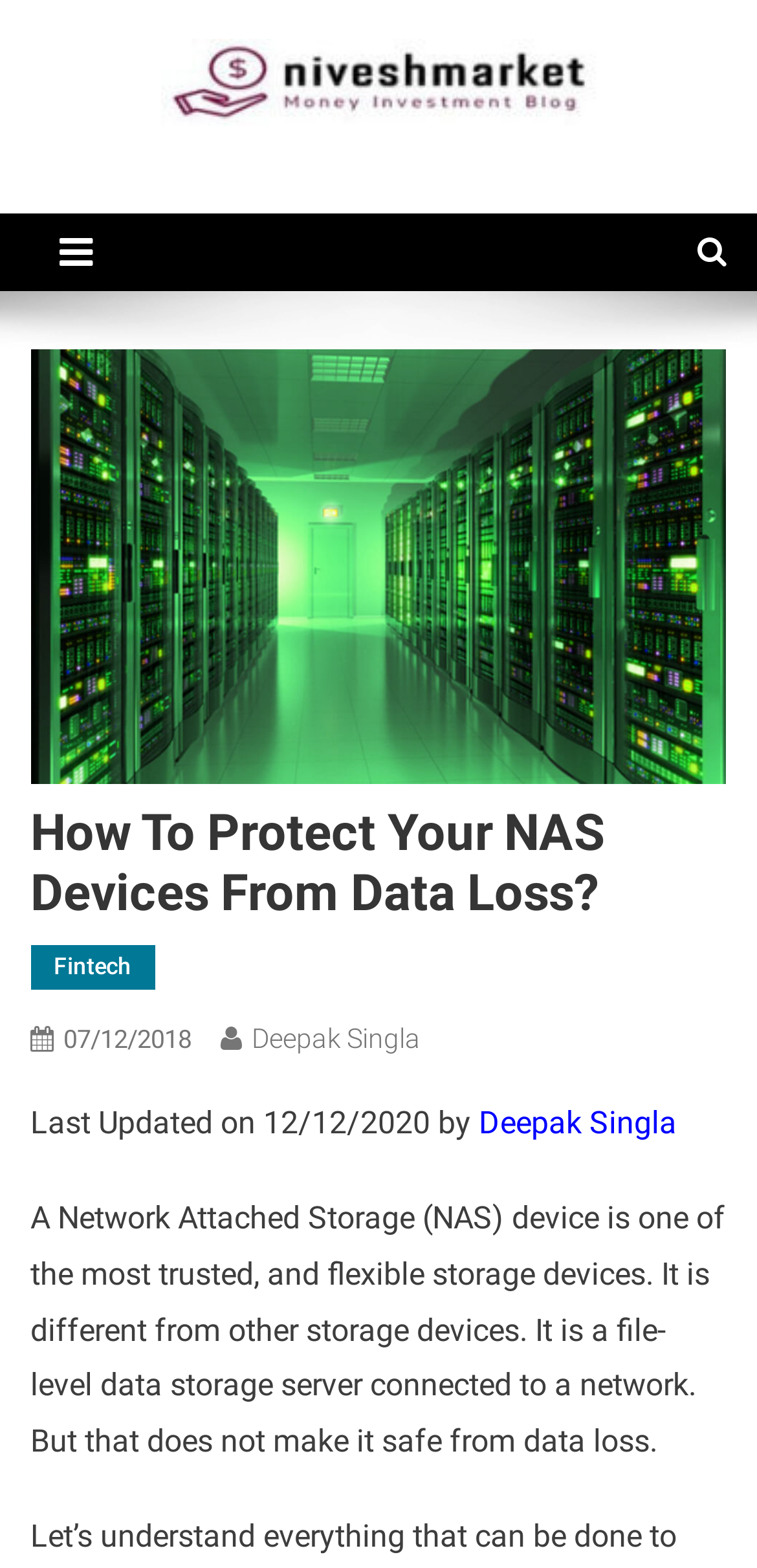Give a one-word or short phrase answer to the question: 
When was the article last updated?

12/12/2020